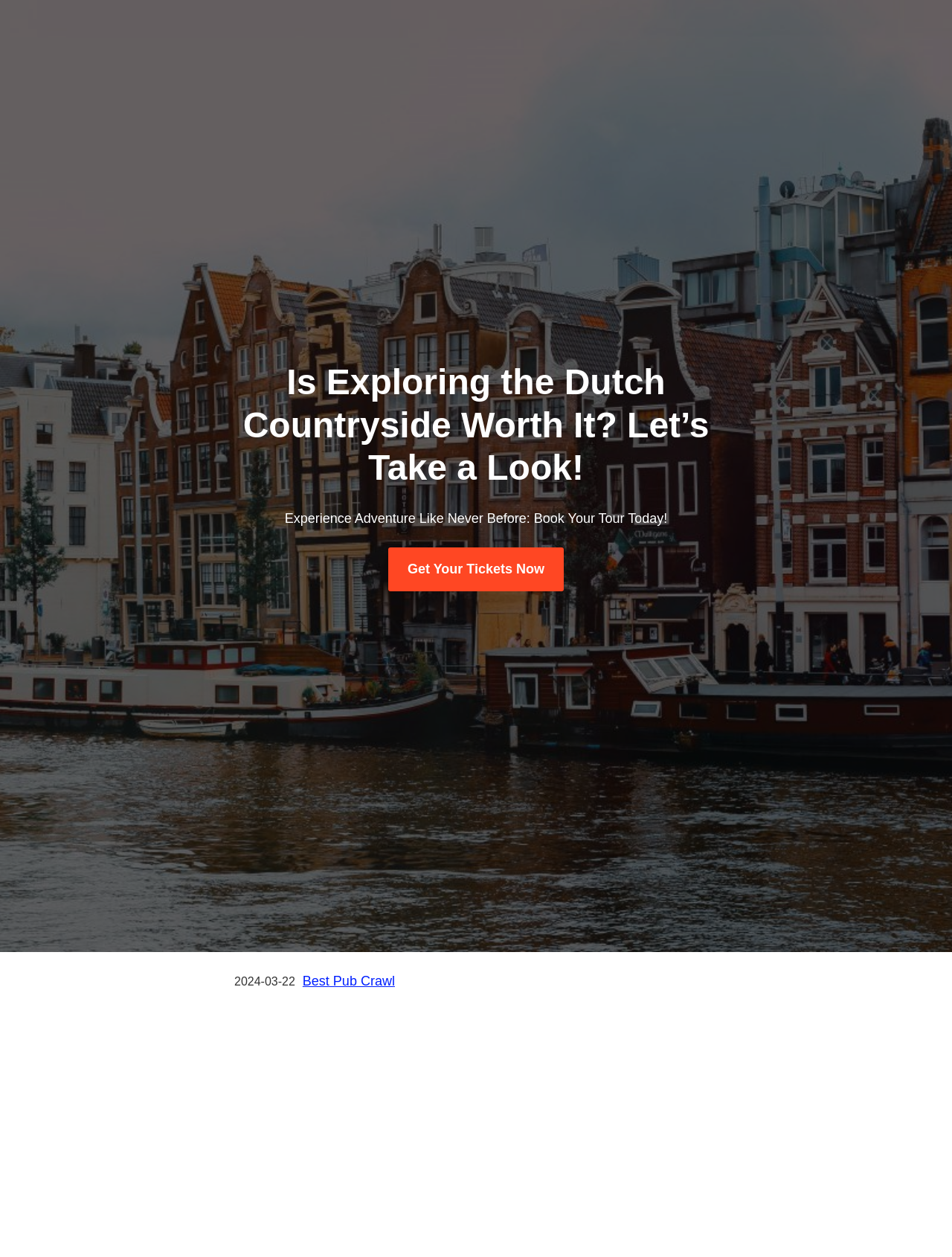Find the bounding box of the UI element described as follows: "Get Your Tickets Now".

[0.408, 0.436, 0.592, 0.47]